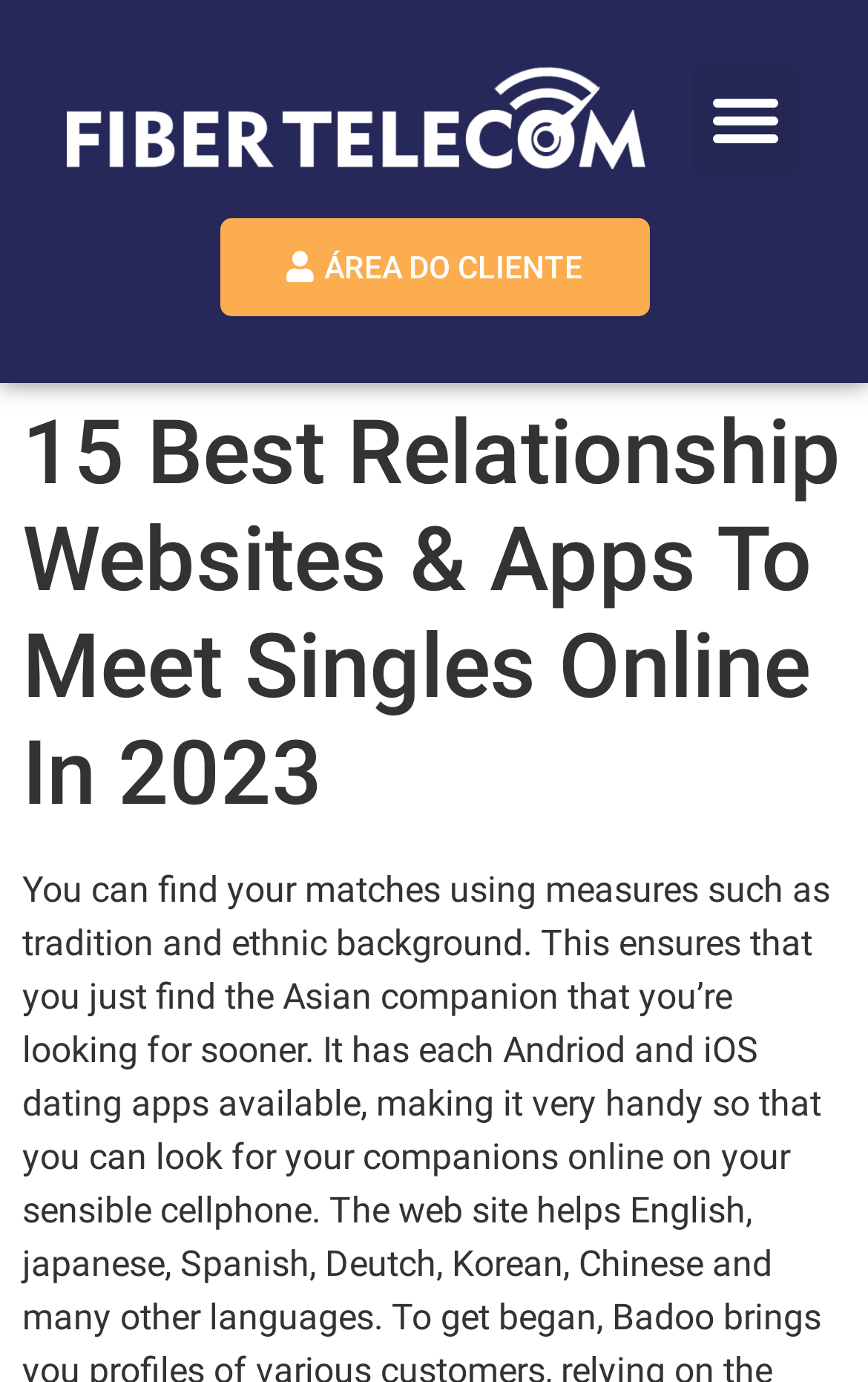Bounding box coordinates are given in the format (top-left x, top-left y, bottom-right x, bottom-right y). All values should be floating point numbers between 0 and 1. Provide the bounding box coordinate for the UI element described as: Menu

[0.797, 0.048, 0.921, 0.126]